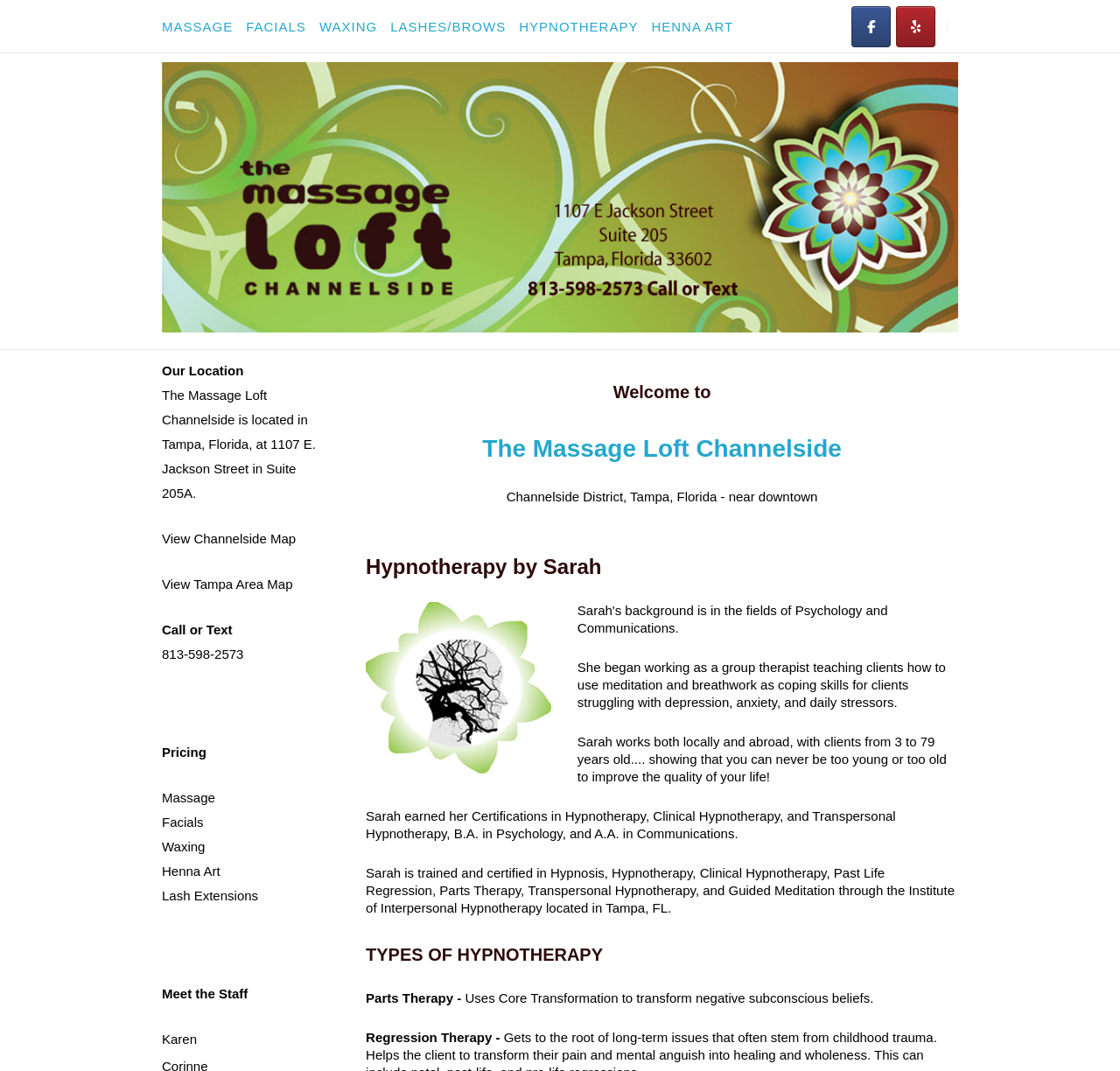Can you pinpoint the bounding box coordinates for the clickable element required for this instruction: "View Channelside Map"? The coordinates should be four float numbers between 0 and 1, i.e., [left, top, right, bottom].

[0.145, 0.496, 0.264, 0.51]